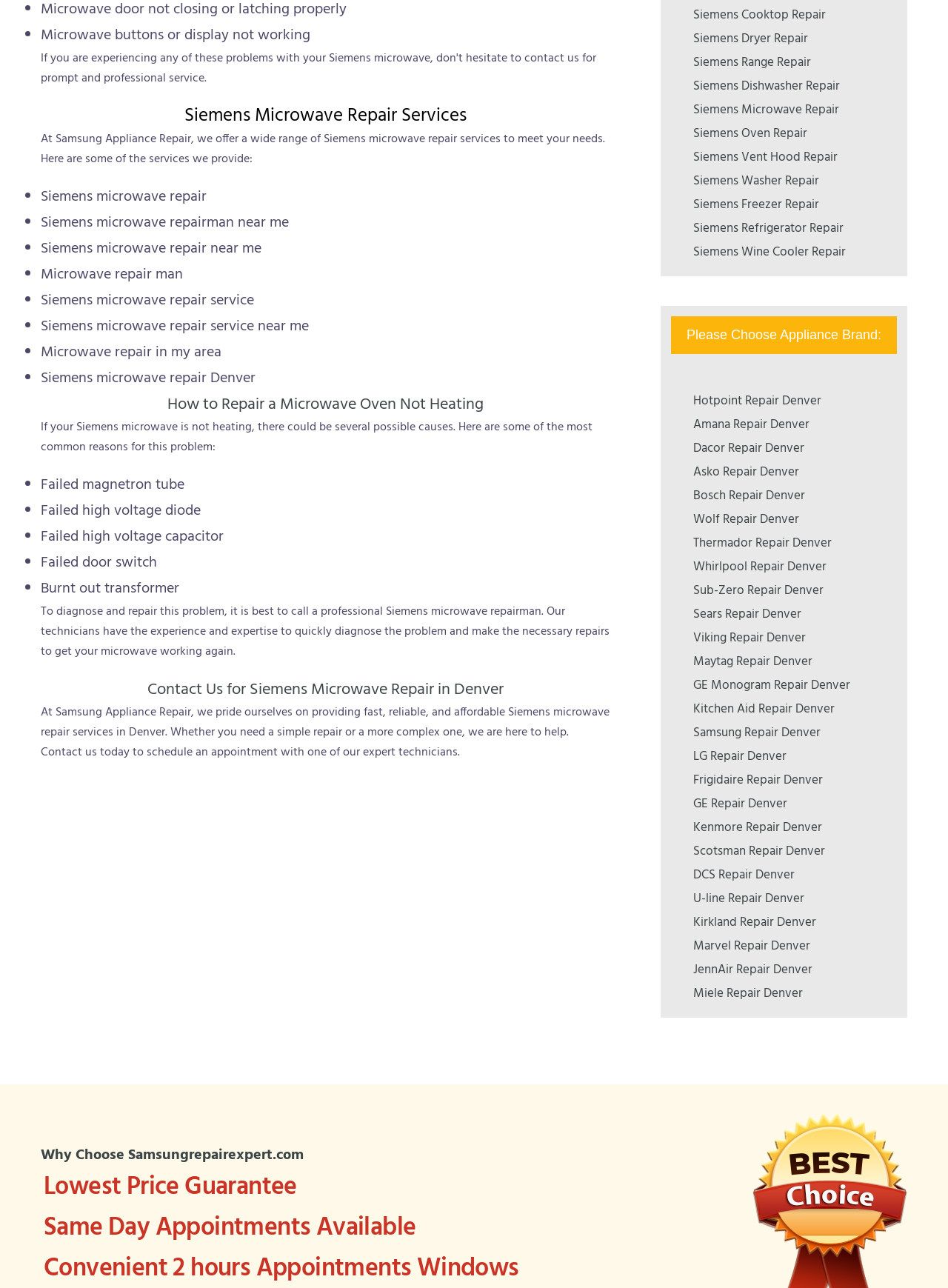Locate the bounding box of the UI element based on this description: "Siemens Dishwasher Repair". Provide four float numbers between 0 and 1 as [left, top, right, bottom].

[0.731, 0.059, 0.886, 0.075]